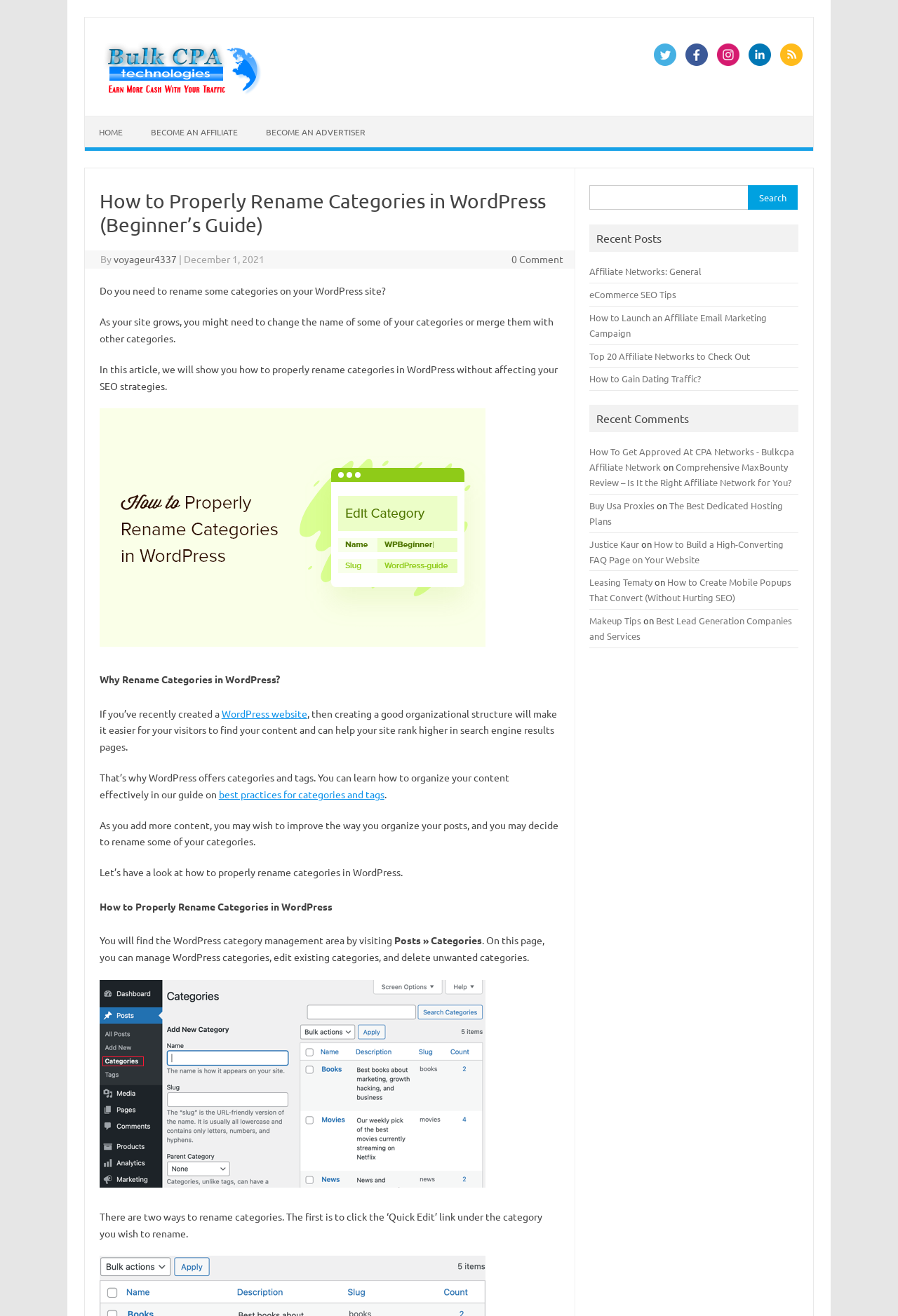Provide an in-depth caption for the contents of the webpage.

This webpage is about a guide on how to properly rename categories in WordPress. At the top, there is a navigation menu with links to "HOME", "BECOME AN AFFILIATE", and "BECOME AN ADVERTISER". Below the navigation menu, there is a header section with the title "How to Properly Rename Categories in WordPress (Beginner’s Guide)" and information about the author and publication date.

The main content of the webpage is divided into sections, each with a heading. The first section introduces the topic of renaming categories in WordPress and explains why it's important for website organization and search engine optimization. The second section provides a step-by-step guide on how to rename categories in WordPress, including screenshots.

On the right side of the webpage, there is a sidebar with several sections. The top section has links to social media profiles, including Twitter, Facebook, Instagram, LinkedIn, and RSS. Below that, there is a search bar where users can search for content on the website. The next section is titled "Recent Posts" and lists several recent articles on the website, including "Affiliate Networks: General", "eCommerce SEO Tips", and "How to Launch an Affiliate Email Marketing Campaign". The final section is titled "Recent Comments" and lists several recent comments on the website.

Throughout the webpage, there are several images and icons, including a logo for the website "Bulkcpa" and icons for social media profiles. The overall layout of the webpage is clean and easy to navigate, with clear headings and concise text.